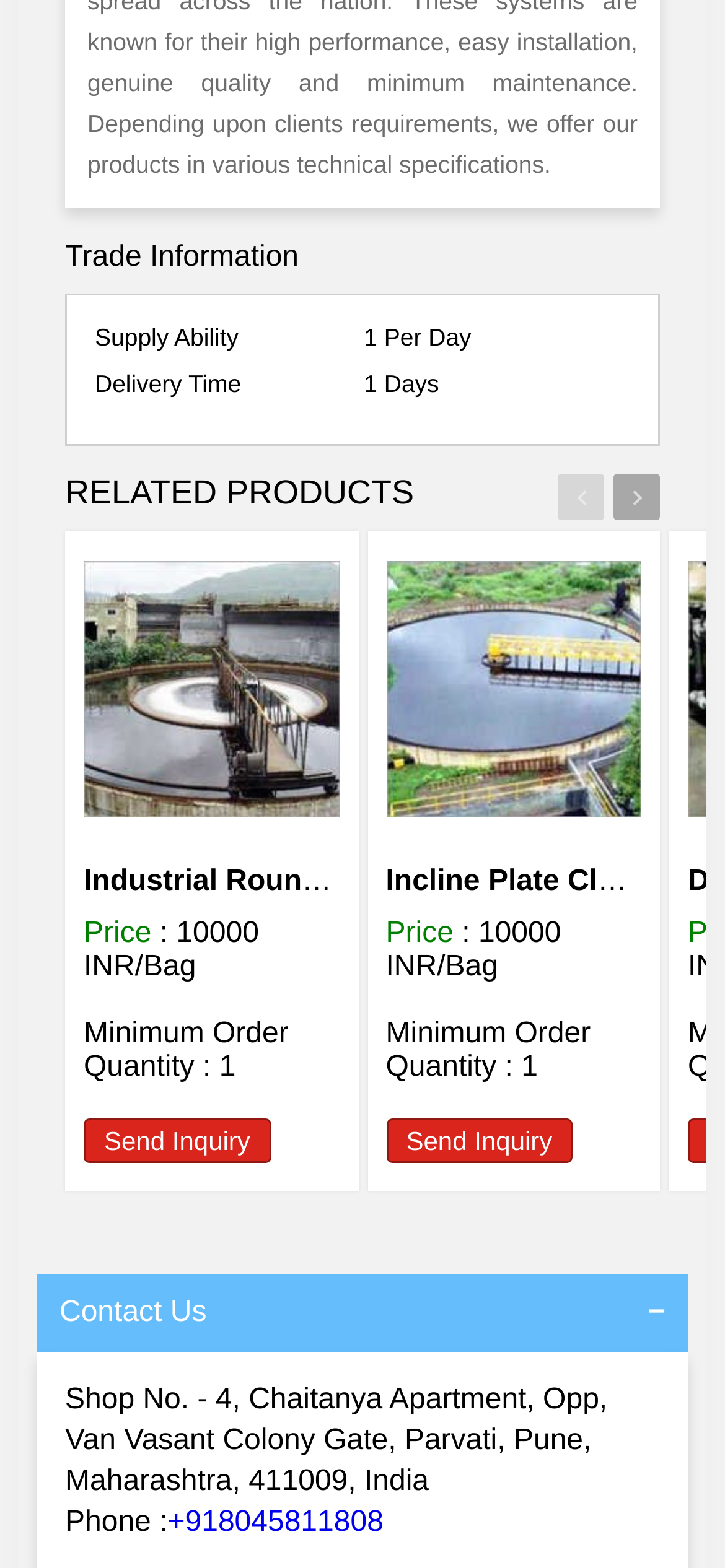How many products are listed in the 'RELATED PRODUCTS' section?
Based on the image, provide a one-word or brief-phrase response.

2